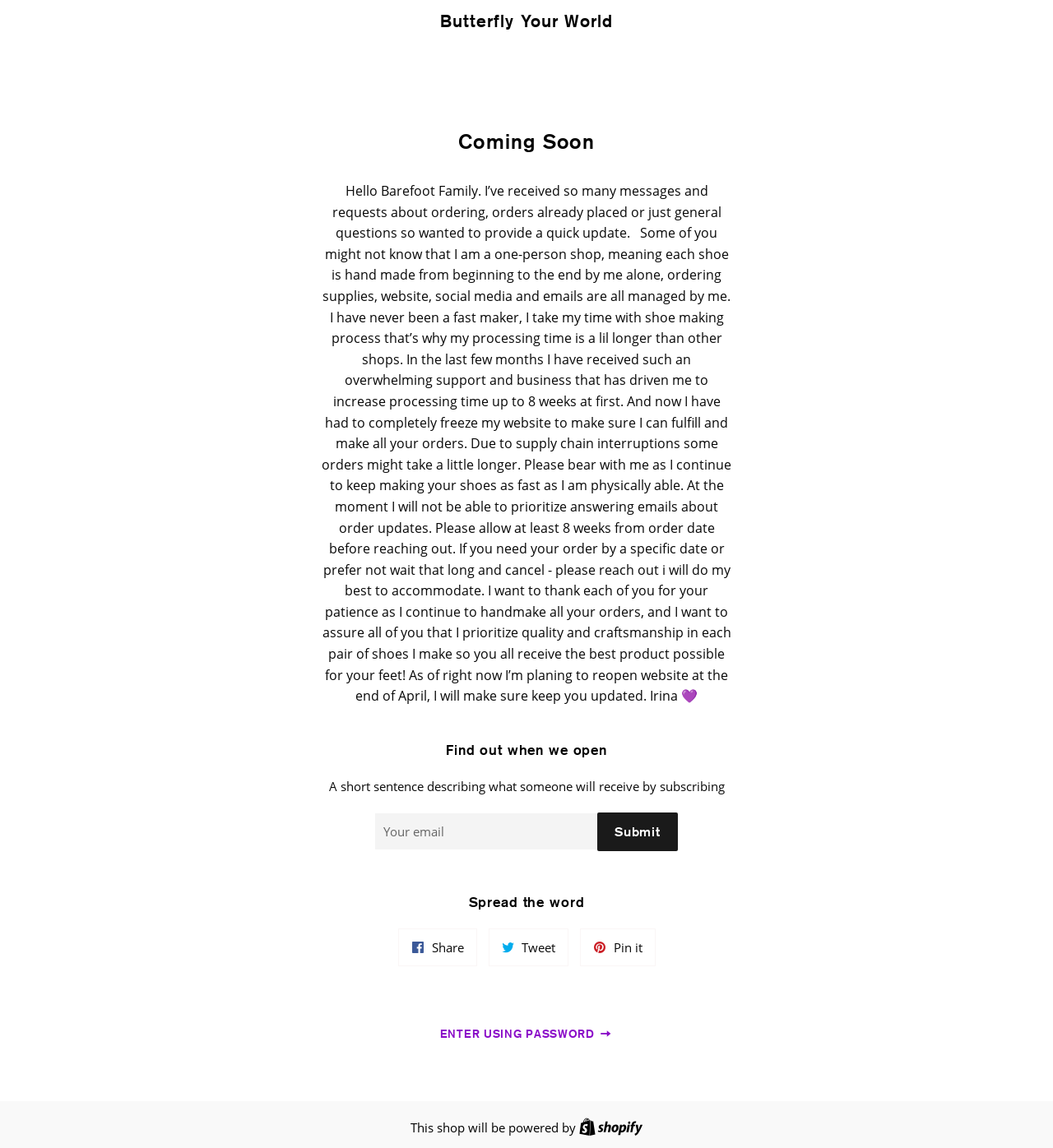What social media platforms can users share the website on?
We need a detailed and exhaustive answer to the question. Please elaborate.

The social media platforms that users can share the website on can be found in the section 'Spread the word' where there are links to share on Facebook, Twitter, and Pinterest.